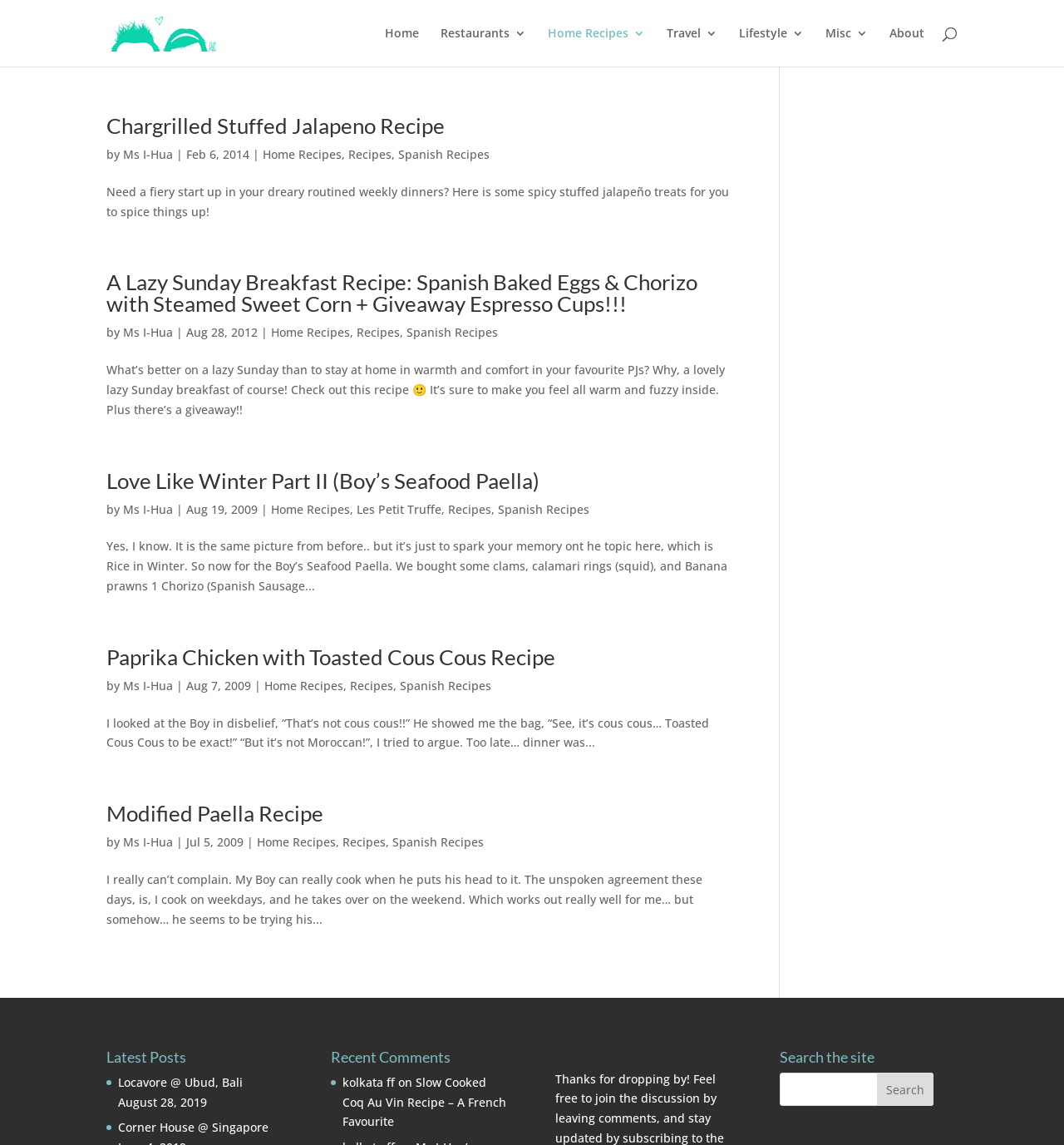What type of recipes are featured on this website?
From the details in the image, answer the question comprehensively.

The website features Spanish recipes, which is evident from the multiple article headings and links containing 'Spanish Recipes' such as 'Chargrilled Stuffed Jalapeno Recipe', 'Spanish Baked Eggs & Chorizo with Steamed Sweet Corn', 'Love Like Winter Part II (Boy’s Seafood Paella)', and 'Modified Paella Recipe'.